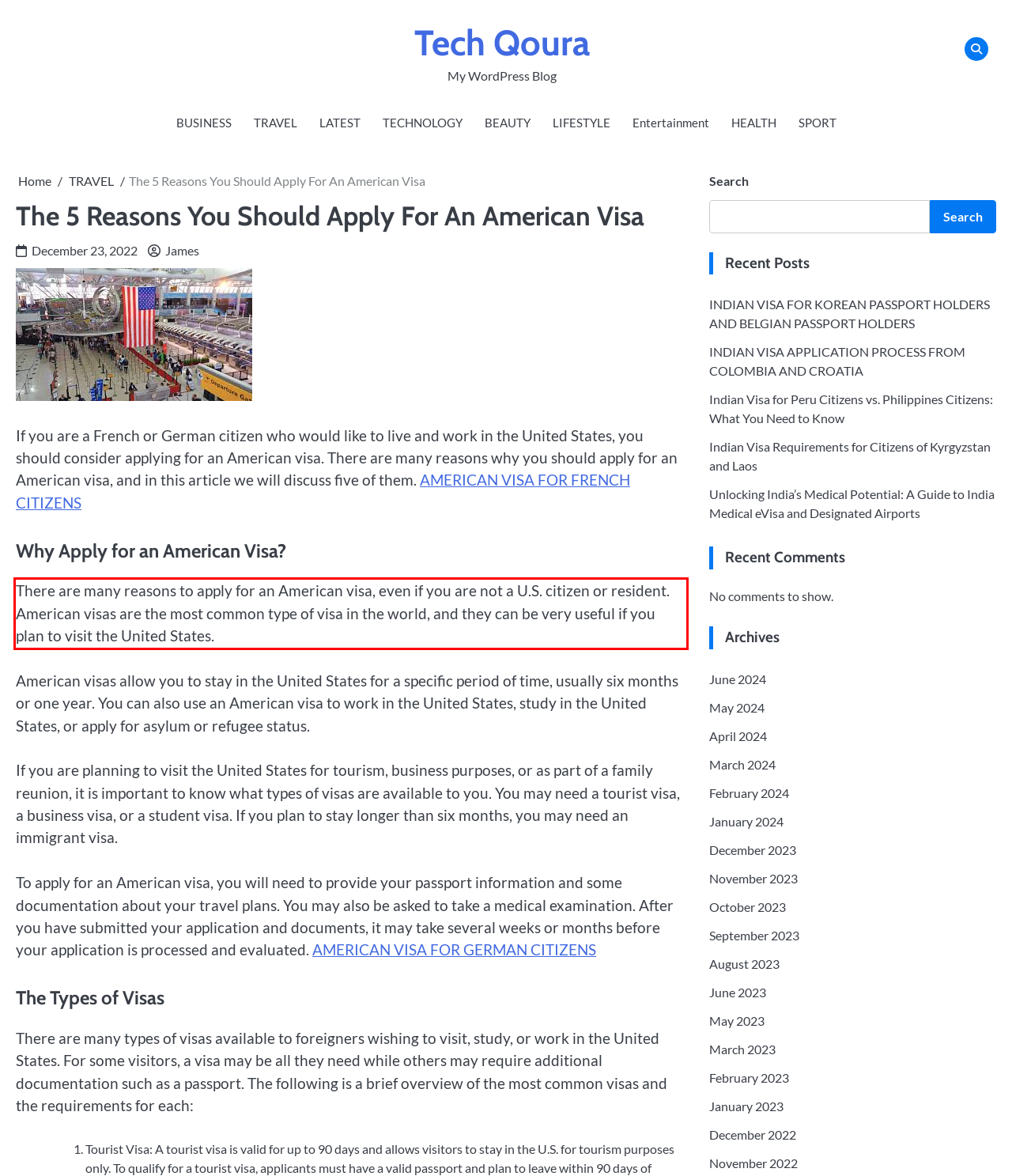Identify and extract the text within the red rectangle in the screenshot of the webpage.

There are many reasons to apply for an American visa, even if you are not a U.S. citizen or resident. American visas are the most common type of visa in the world, and they can be very useful if you plan to visit the United States.